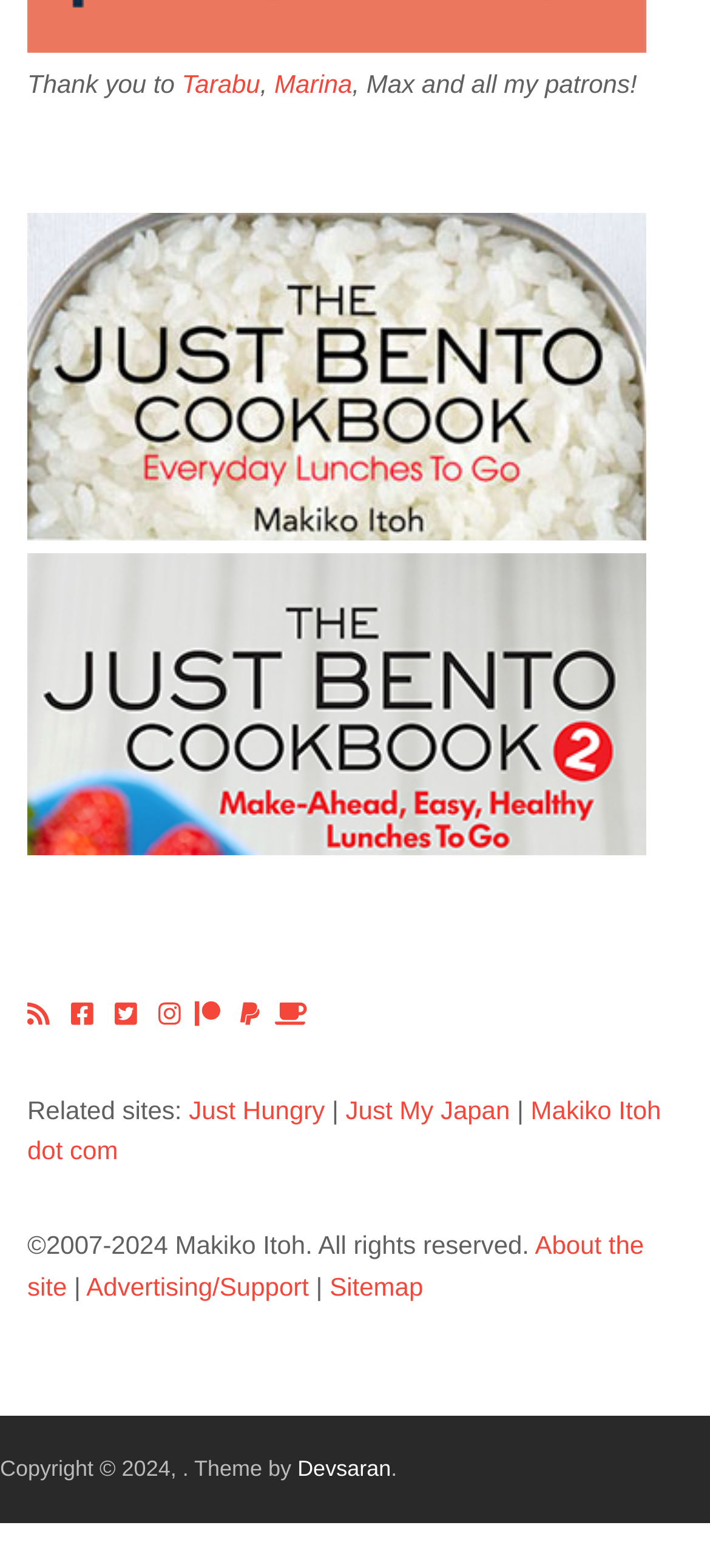Show the bounding box coordinates of the region that should be clicked to follow the instruction: "Subscribe via RSS."

[0.038, 0.637, 0.07, 0.656]